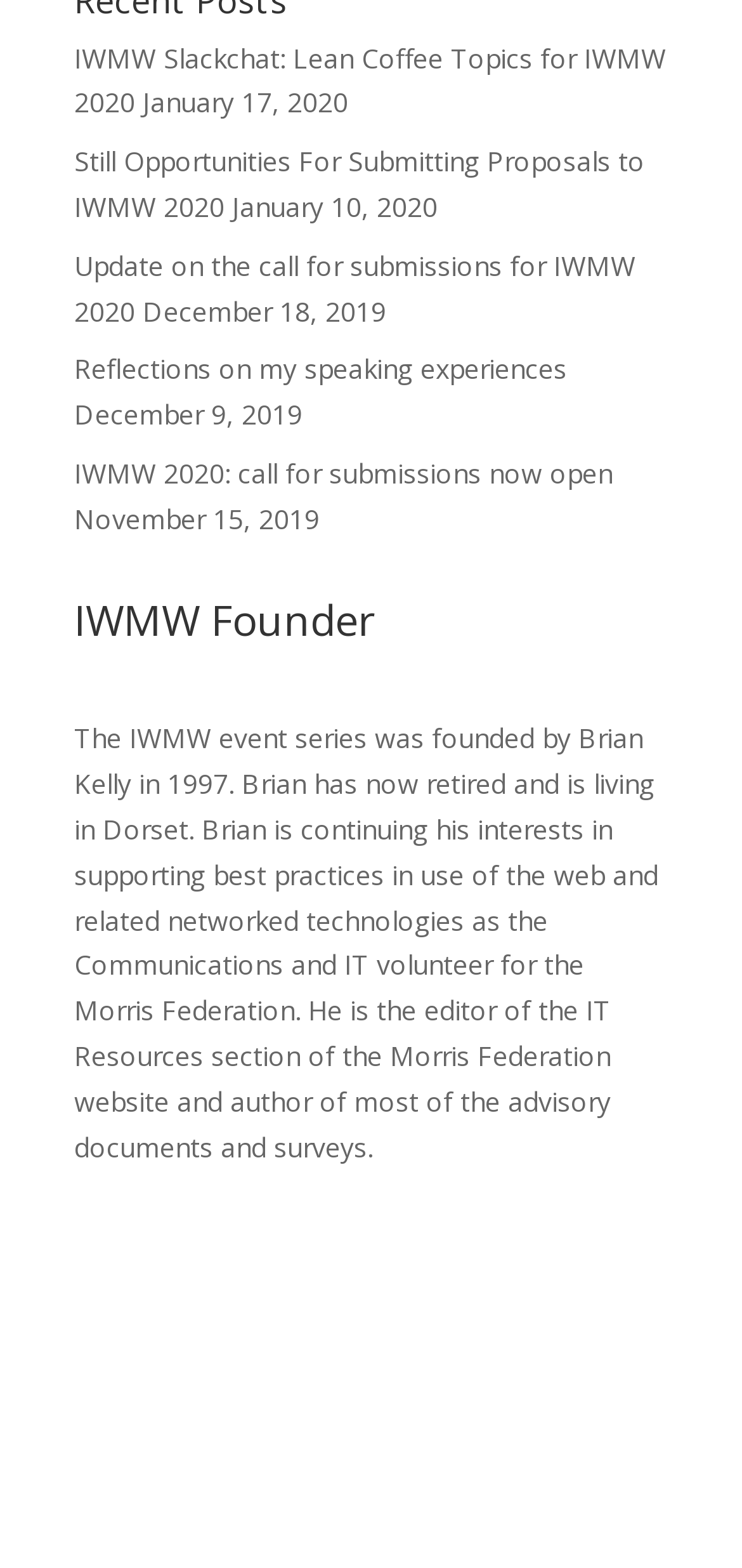What is the name of the event series founded by Brian Kelly?
Examine the image and give a concise answer in one word or a short phrase.

IWMW